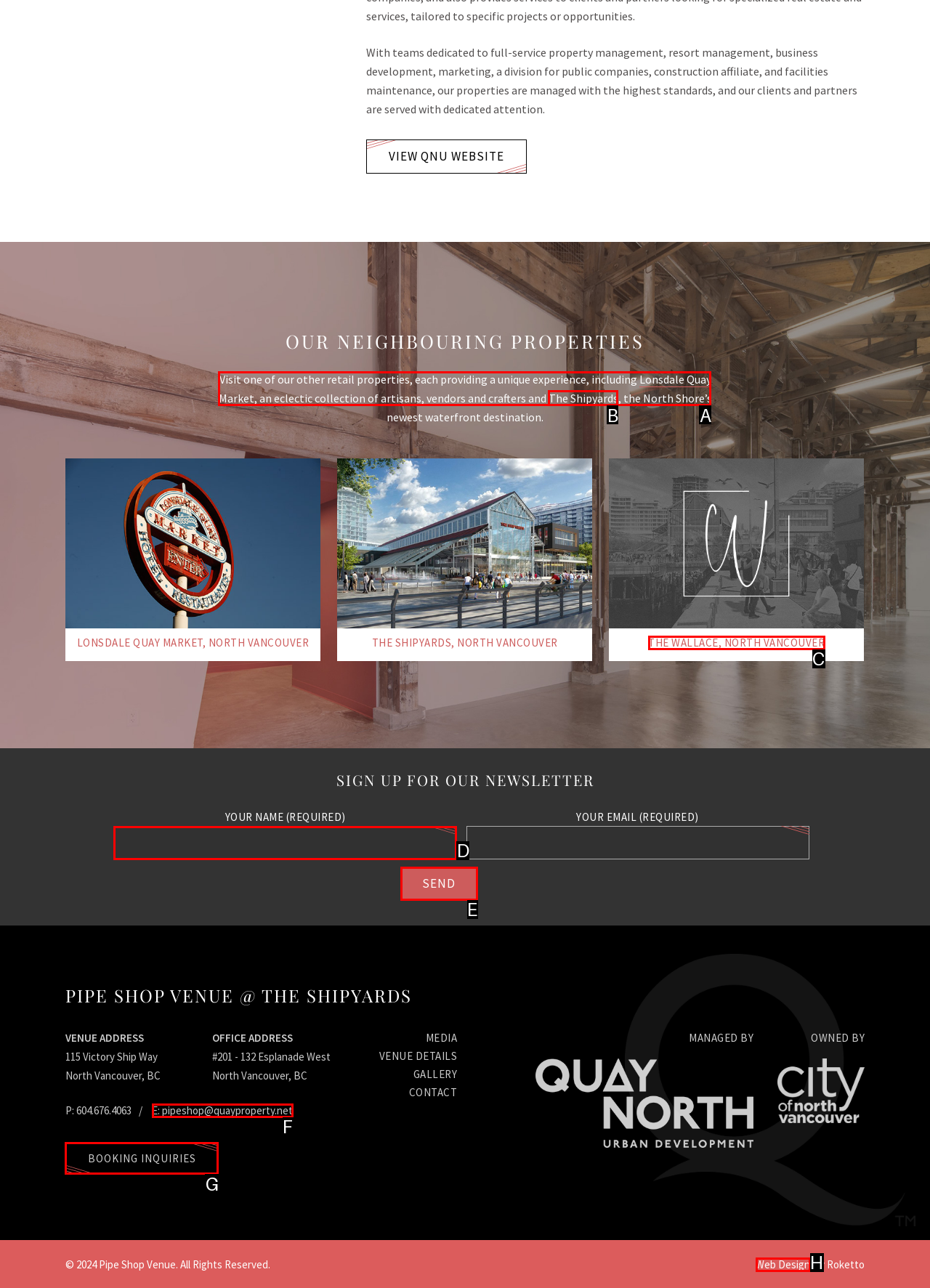Determine which letter corresponds to the UI element to click for this task: Book a venue
Respond with the letter from the available options.

G